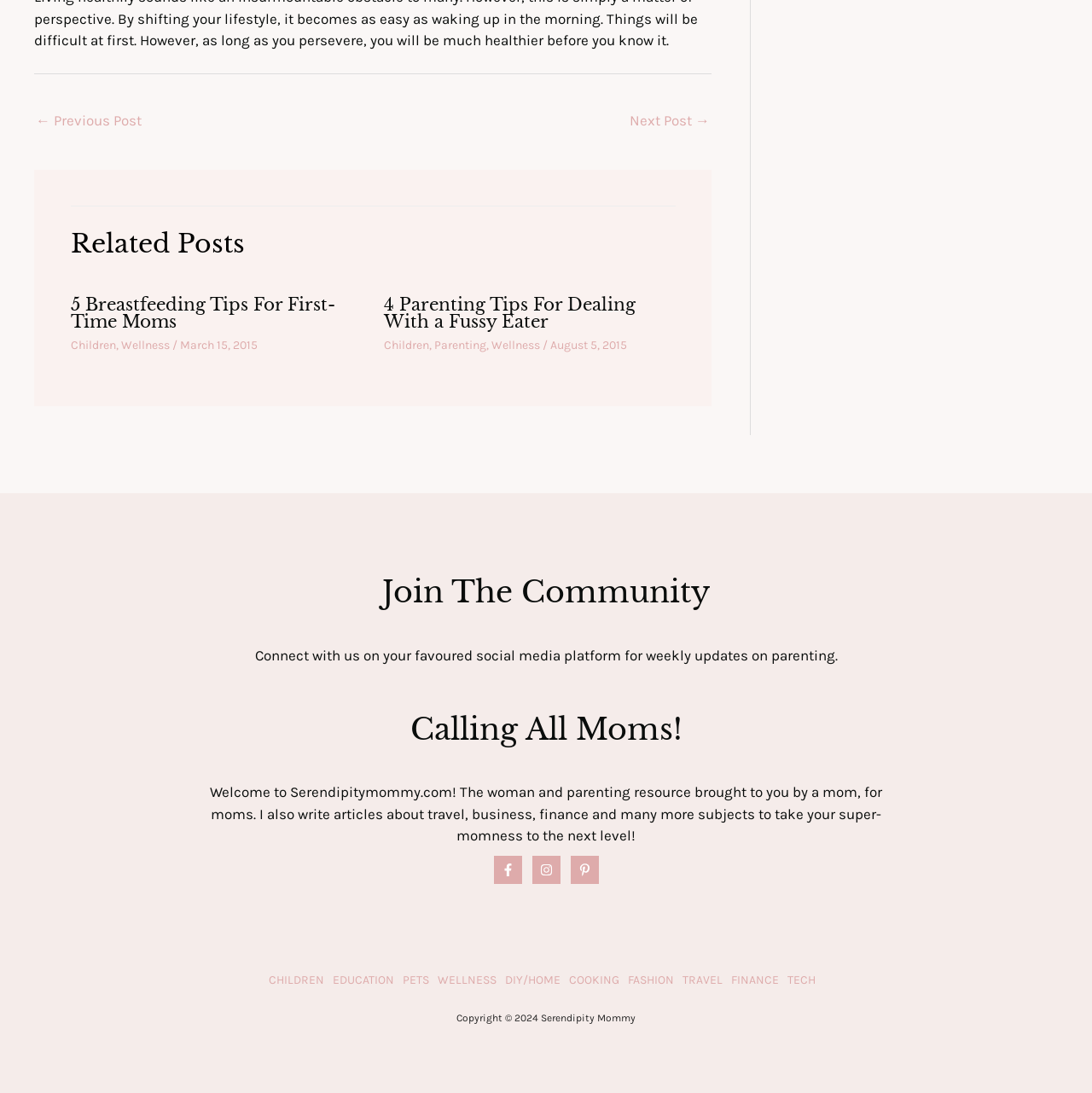Identify the bounding box coordinates for the element that needs to be clicked to fulfill this instruction: "Click on the '← Previous Post' link". Provide the coordinates in the format of four float numbers between 0 and 1: [left, top, right, bottom].

[0.033, 0.096, 0.13, 0.127]